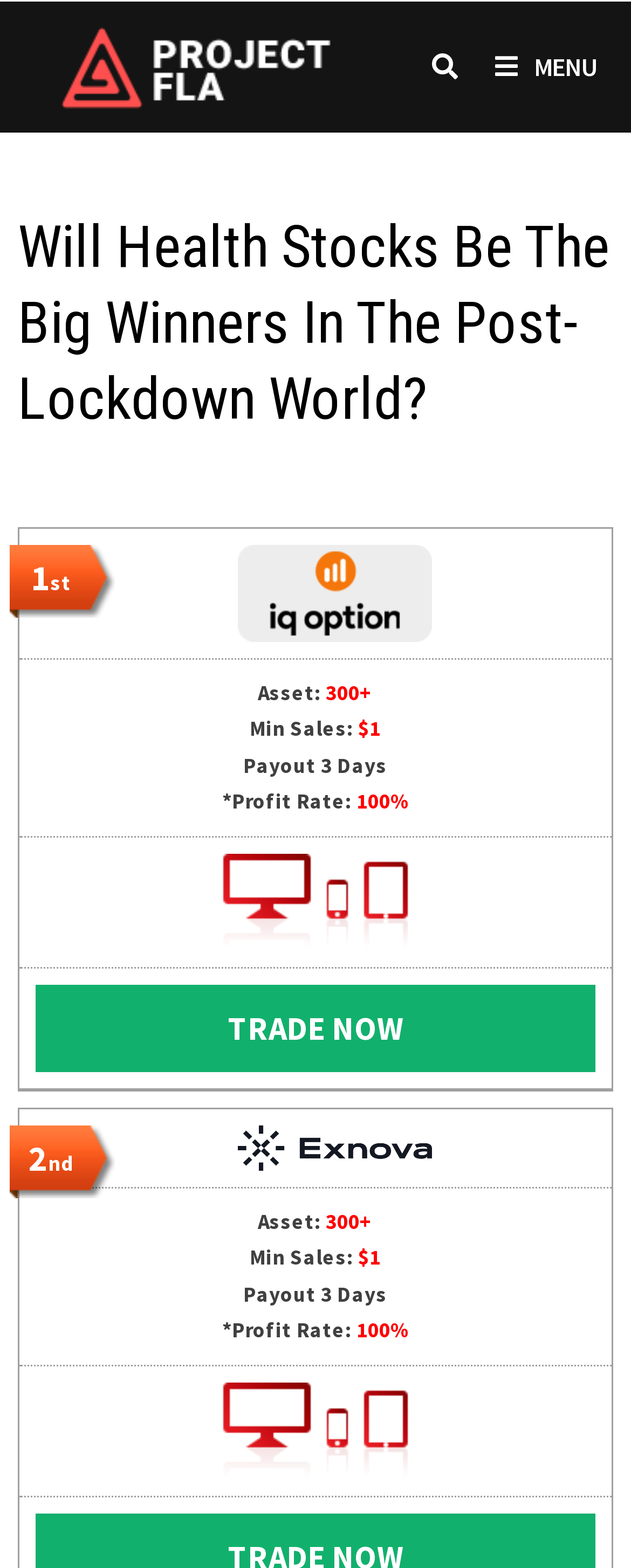Identify the webpage's primary heading and generate its text.

Will Health Stocks Be The Big Winners In The Post-Lockdown World?